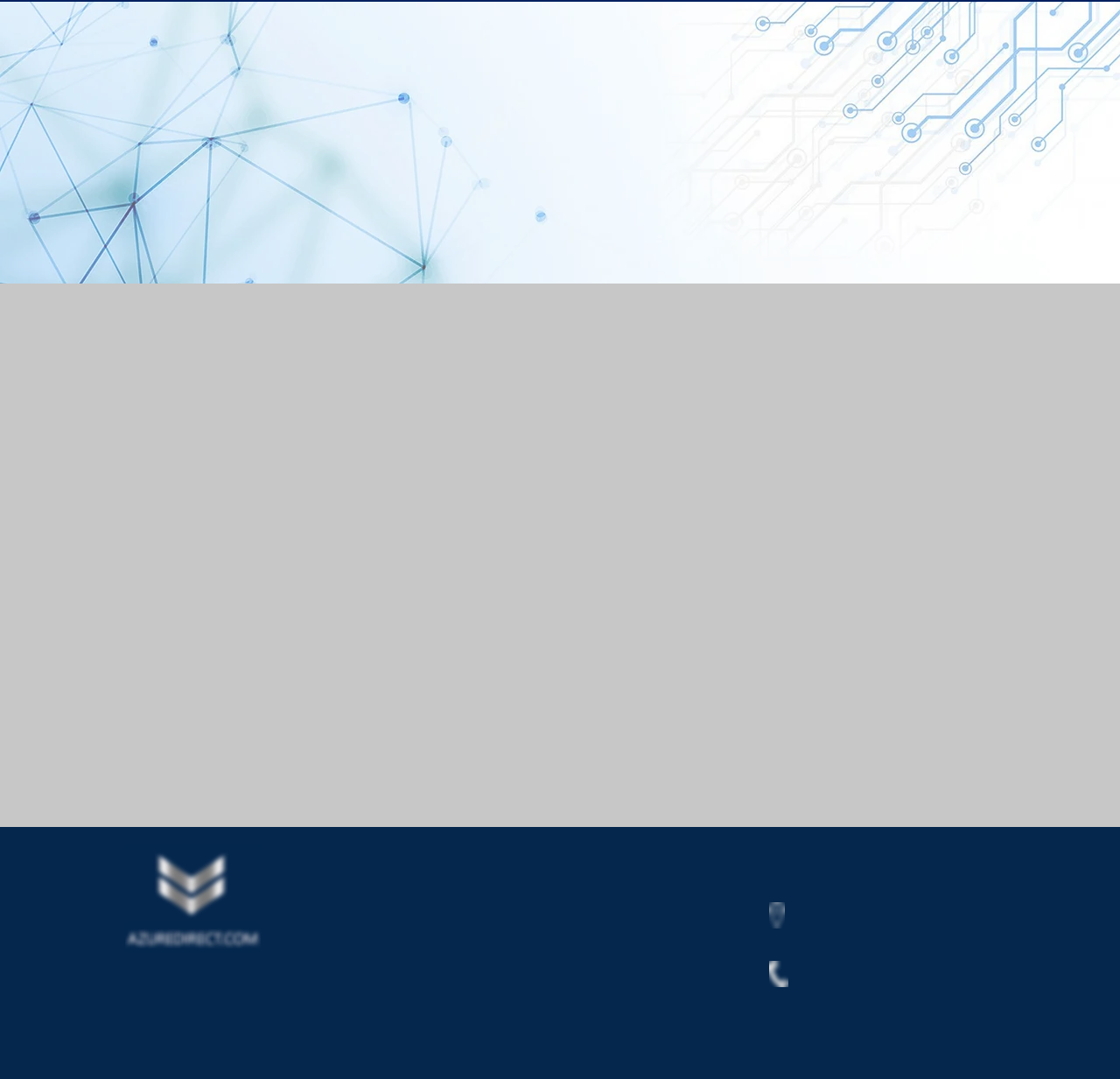What is the address of Azure Direct?
Please answer the question with as much detail and depth as you can.

The contact information section of the webpage provides the address of Azure Direct, which is 31920 Del Obispo Street, Suite - 180, San Juan Capistranco, CA 92675.